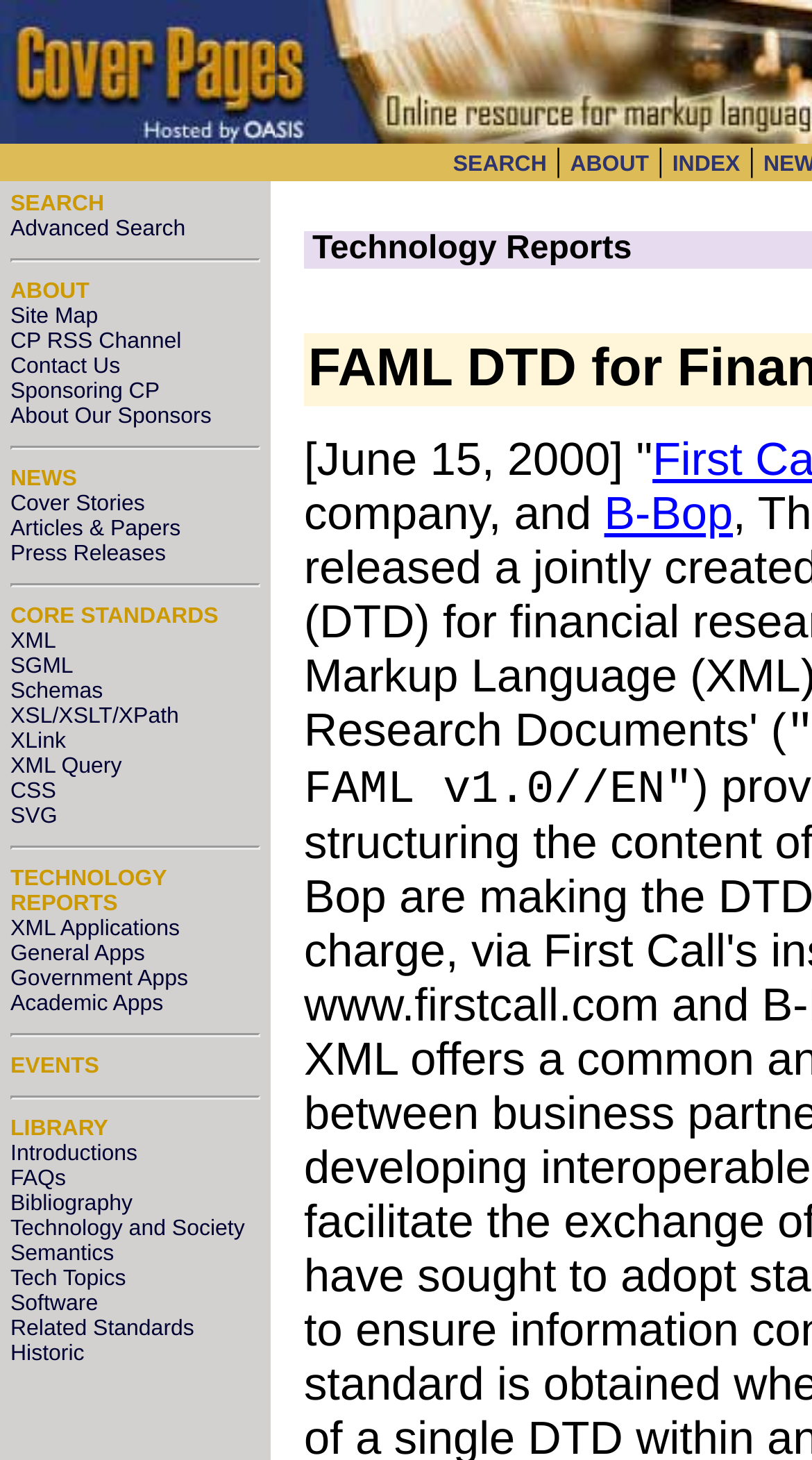How many separators are there on the webpage?
Provide a concise answer using a single word or phrase based on the image.

6